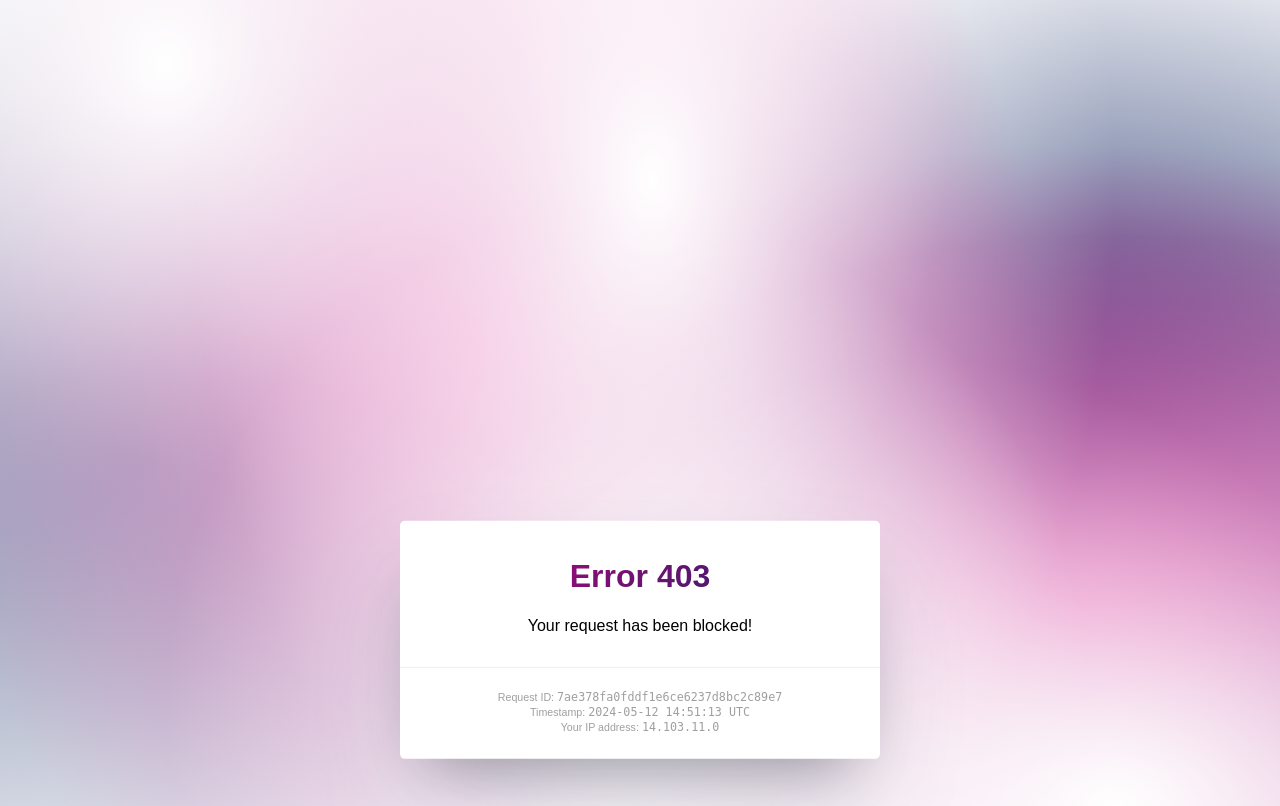Please provide a comprehensive answer to the question based on the screenshot: What is the error message?

The error message is displayed as a static text element on the webpage, which is 'Your request has been blocked!'.